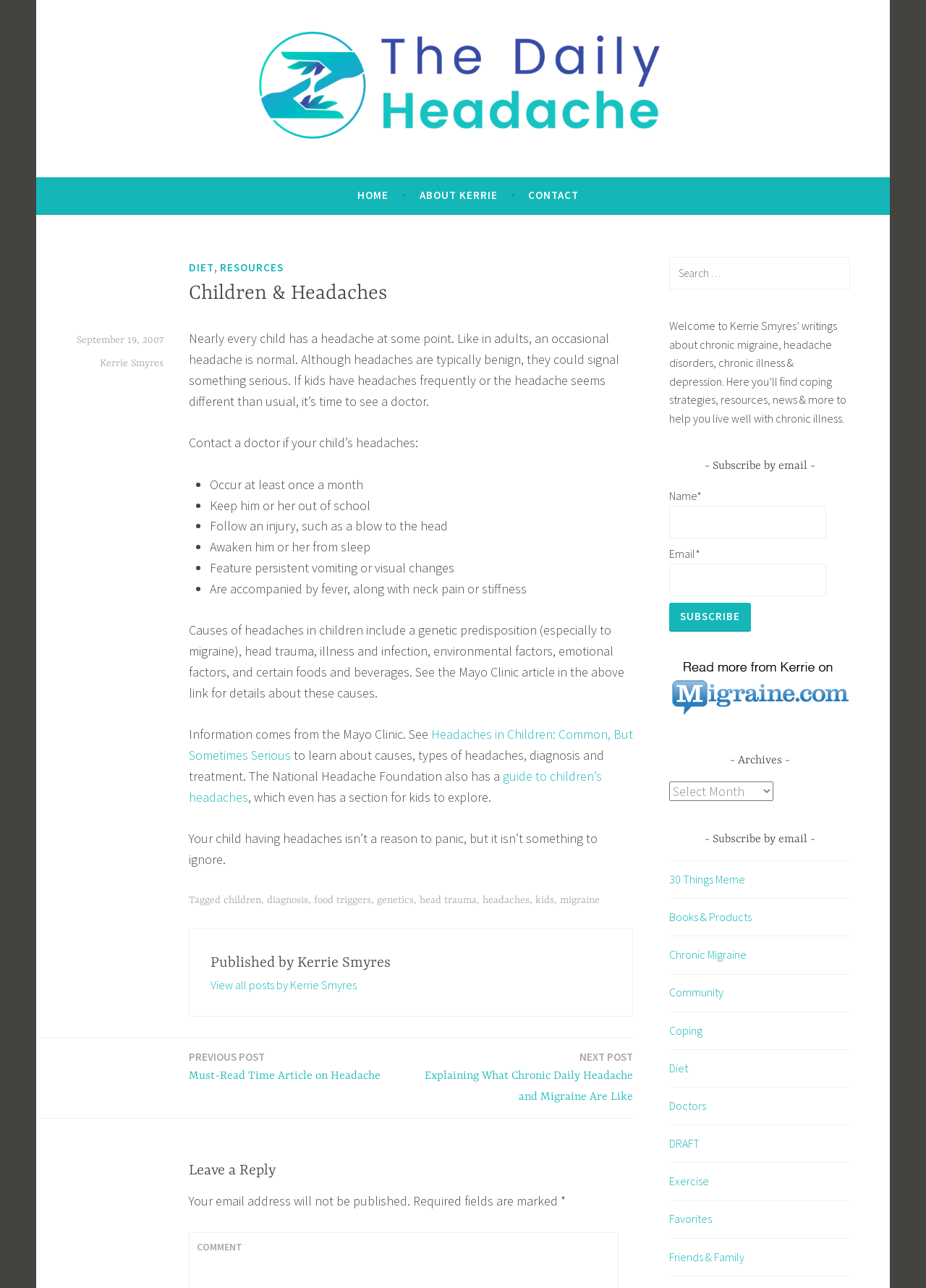Locate the bounding box of the UI element described in the following text: "September 19, 2007April 9, 2016".

[0.083, 0.26, 0.177, 0.269]